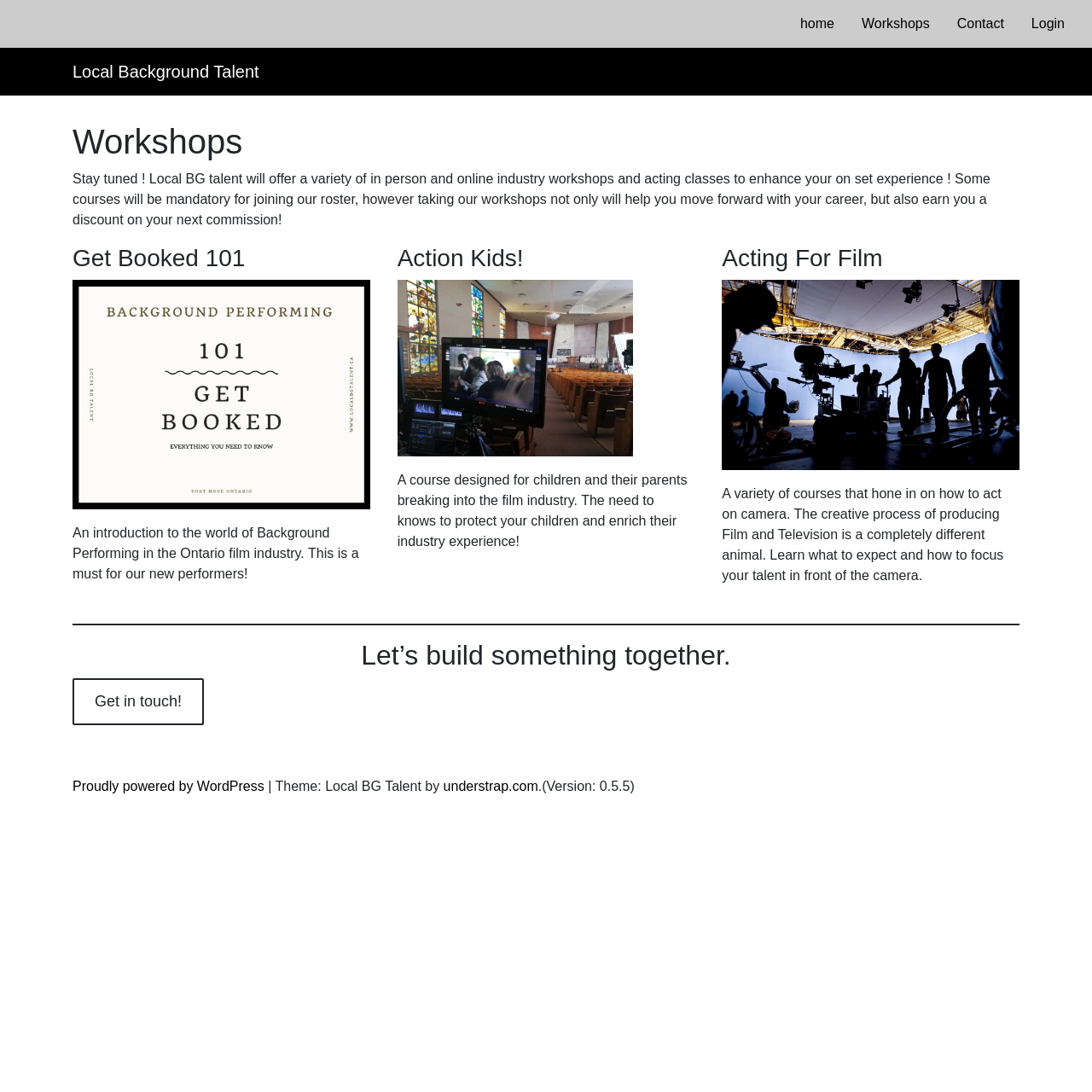Using the information in the image, give a detailed answer to the following question: What is the focus of the 'Acting For Film' course?

The focus of the 'Acting For Film' course is on acting on camera, as stated in the description of the course, which mentions 'the creative process of producing Film and Television' and 'how to act on camera'.